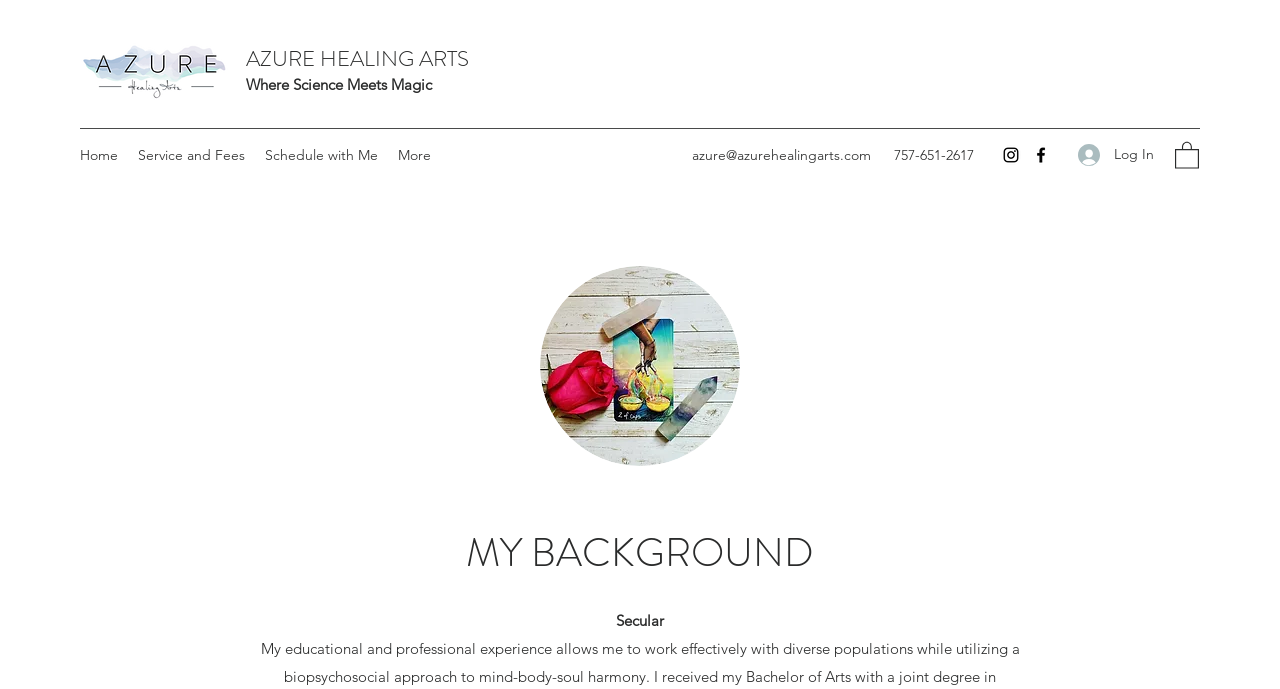What is the phone number of the website owner?
Please answer the question as detailed as possible.

The phone number of the website owner can be found in the top-right corner of the webpage, below the email address.